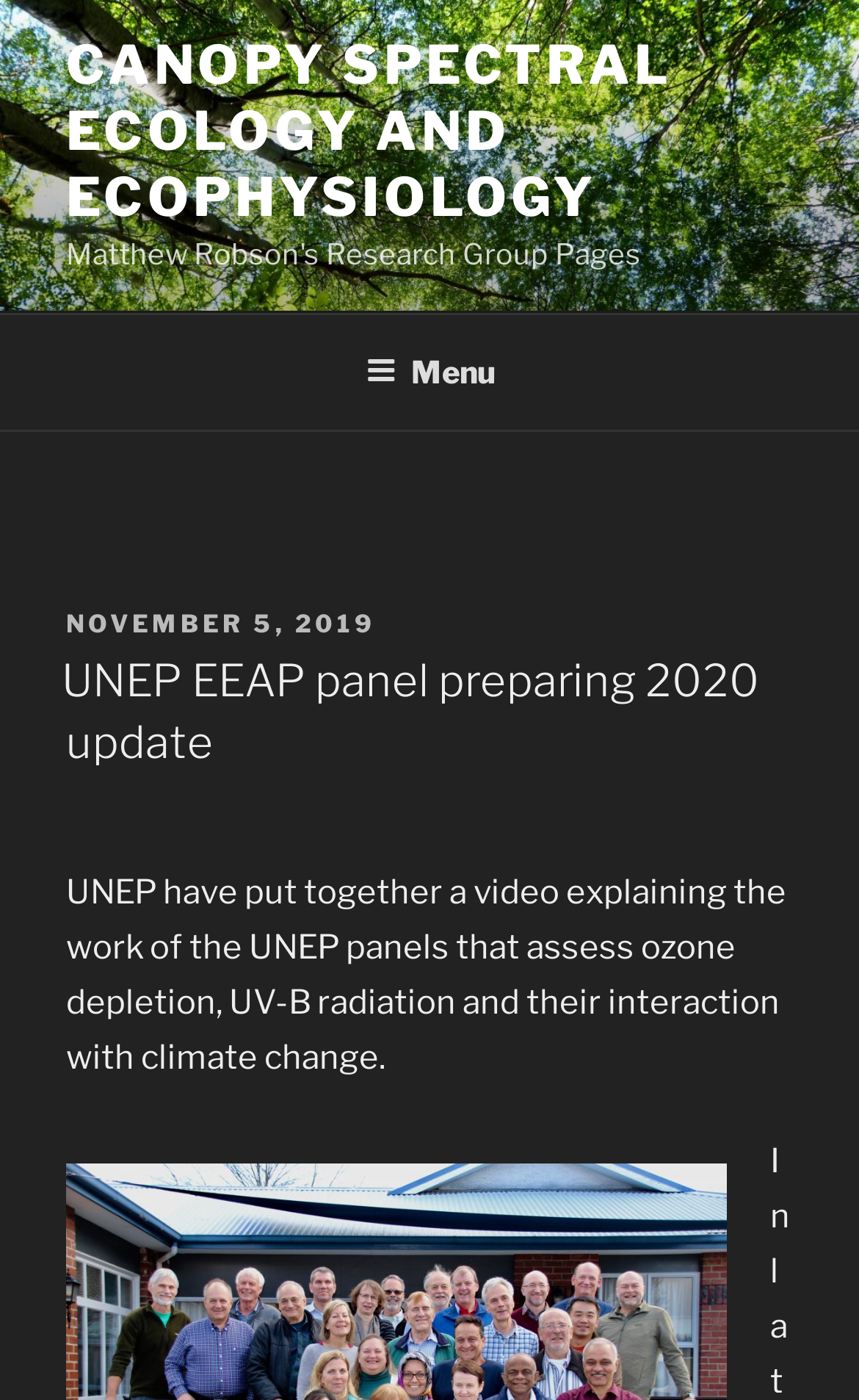Provide your answer to the question using just one word or phrase: What is the date of the posted article?

November 5, 2019